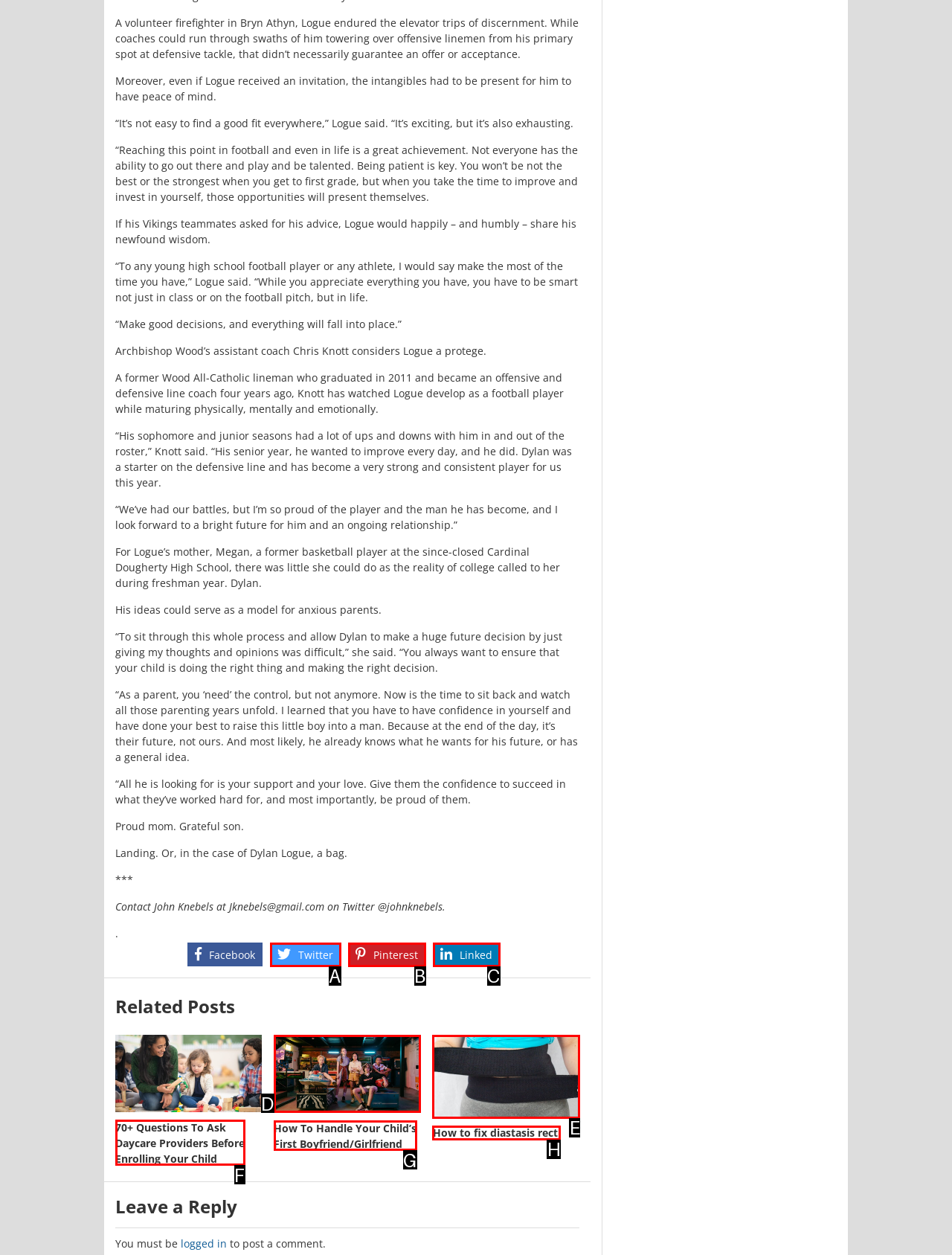Tell me which one HTML element I should click to complete the following task: View the image 'How to fix diastasis recti' Answer with the option's letter from the given choices directly.

E